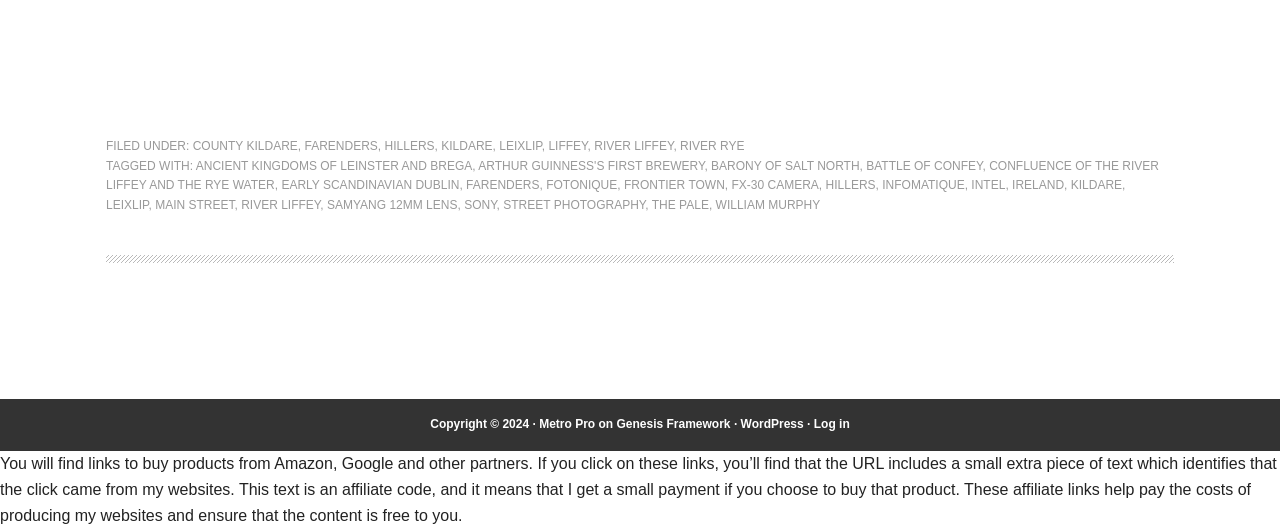Mark the bounding box of the element that matches the following description: "Early Scandinavian Dublin".

[0.22, 0.337, 0.359, 0.363]